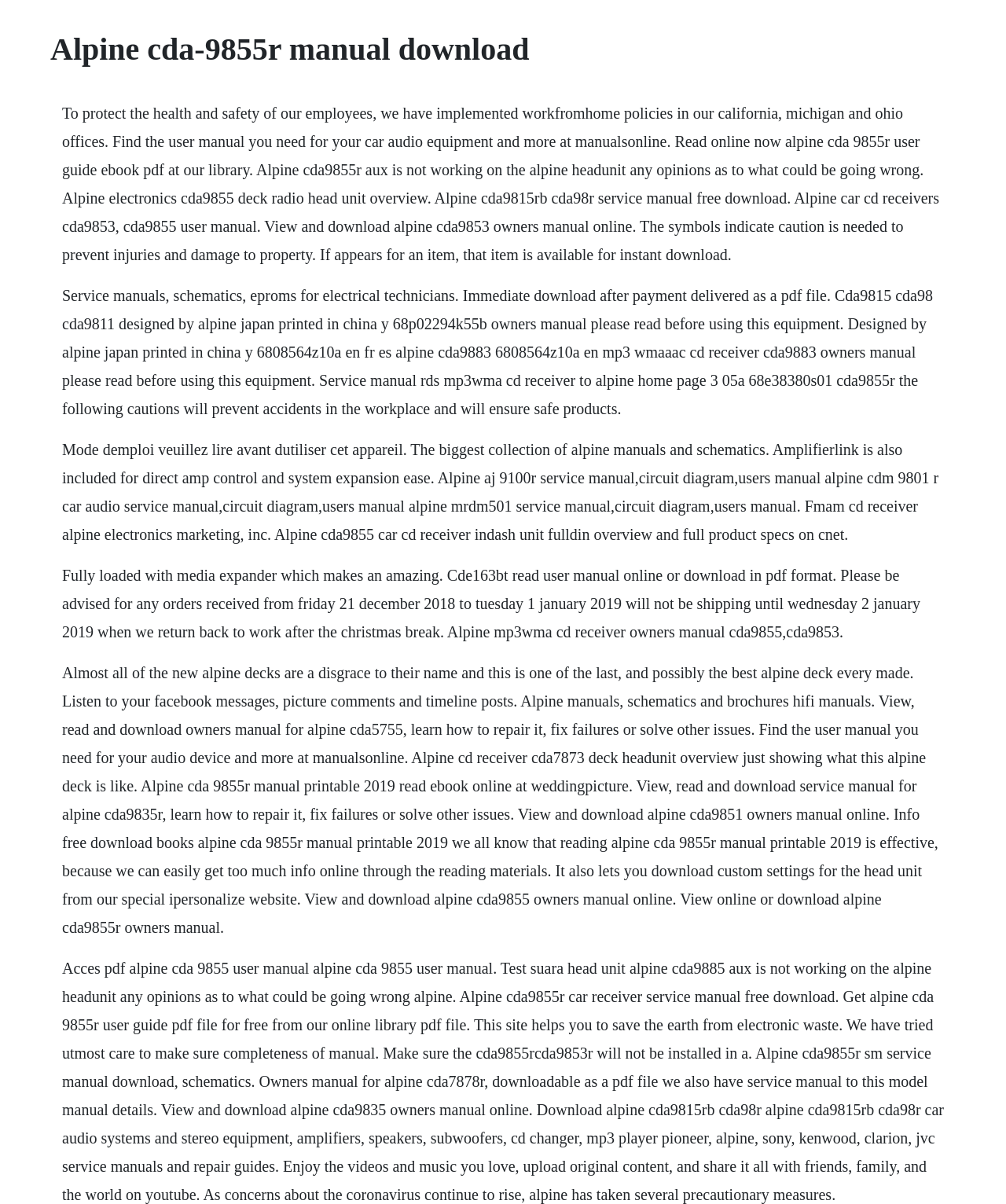Locate and generate the text content of the webpage's heading.

Alpine cda-9855r manual download